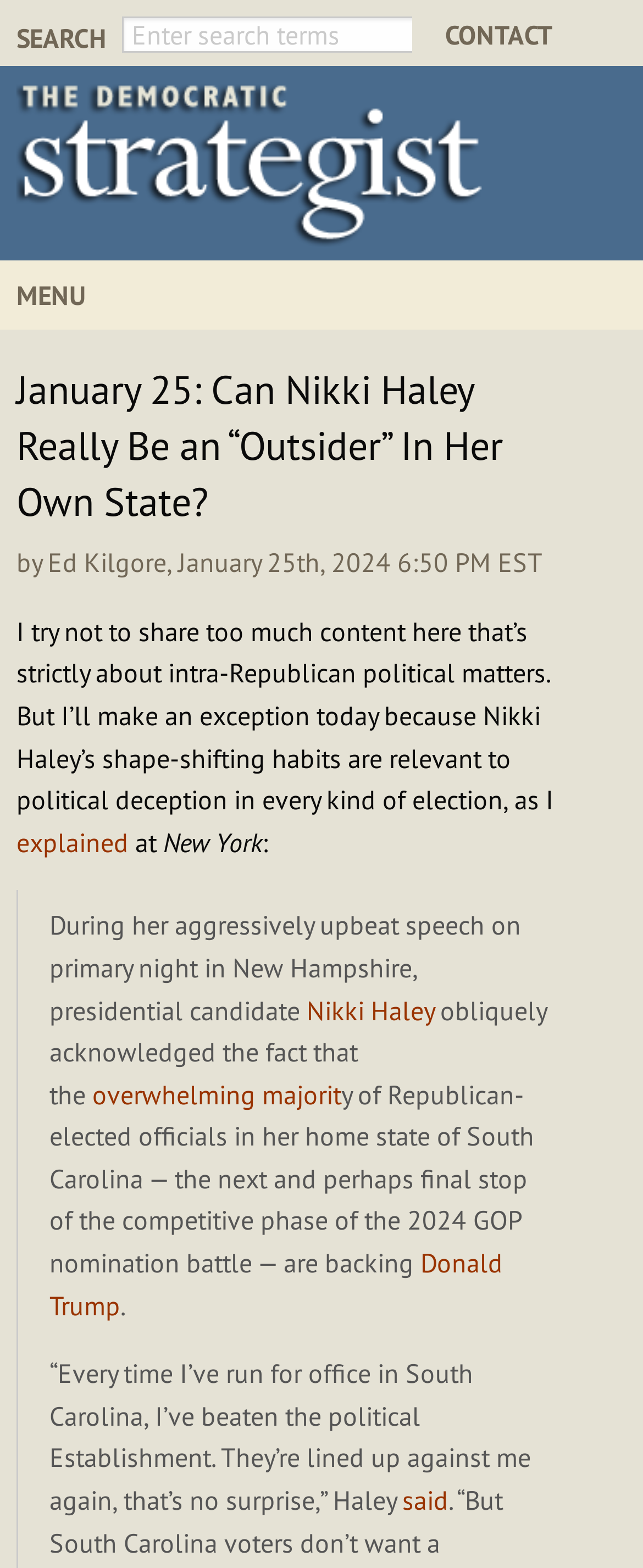Answer the following inquiry with a single word or phrase:
Who is the author of the article?

Ed Kilgore